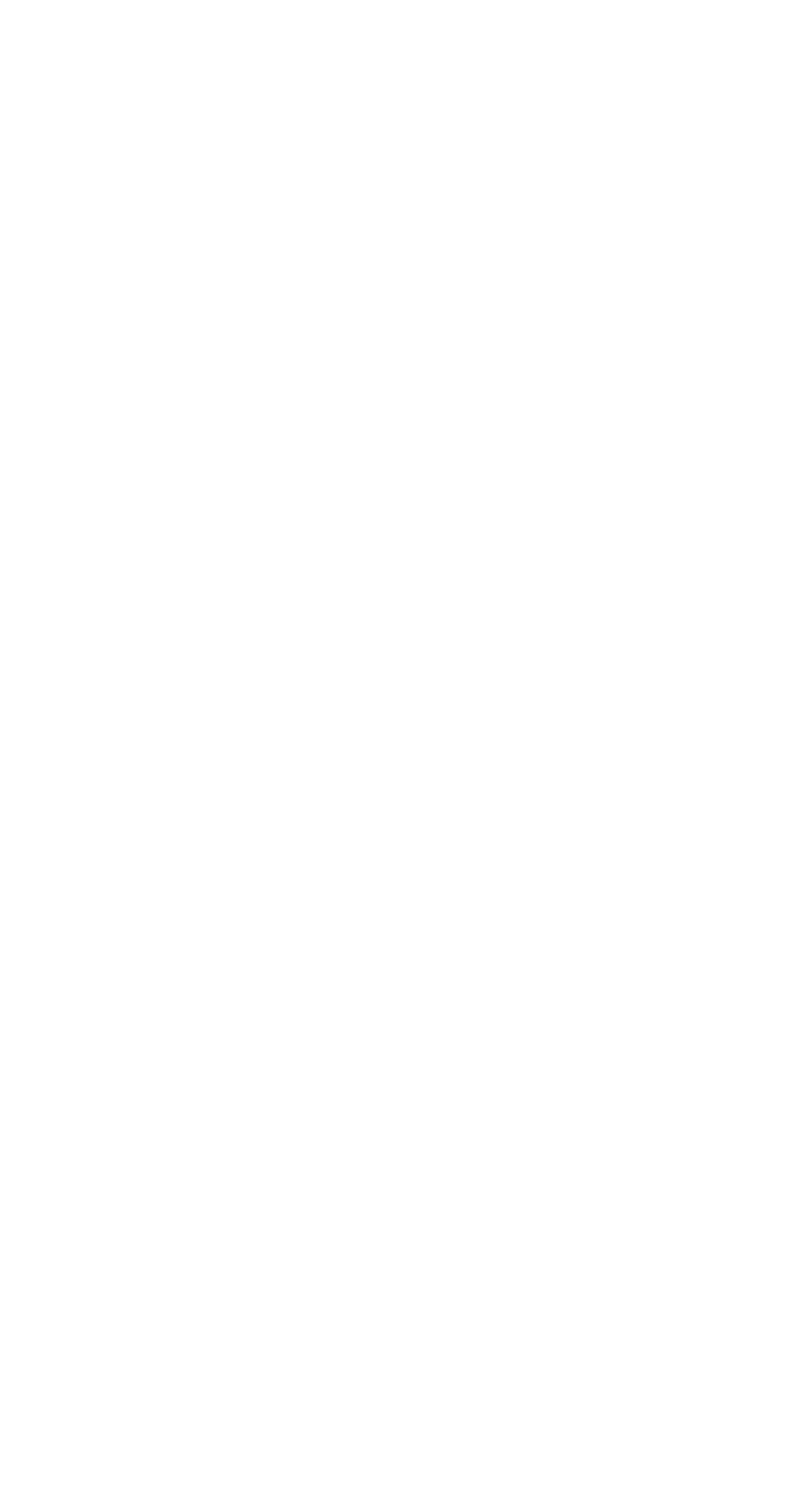What is the purpose of the 'How to reach us' section?
Based on the image, provide a one-word or brief-phrase response.

To provide contact information